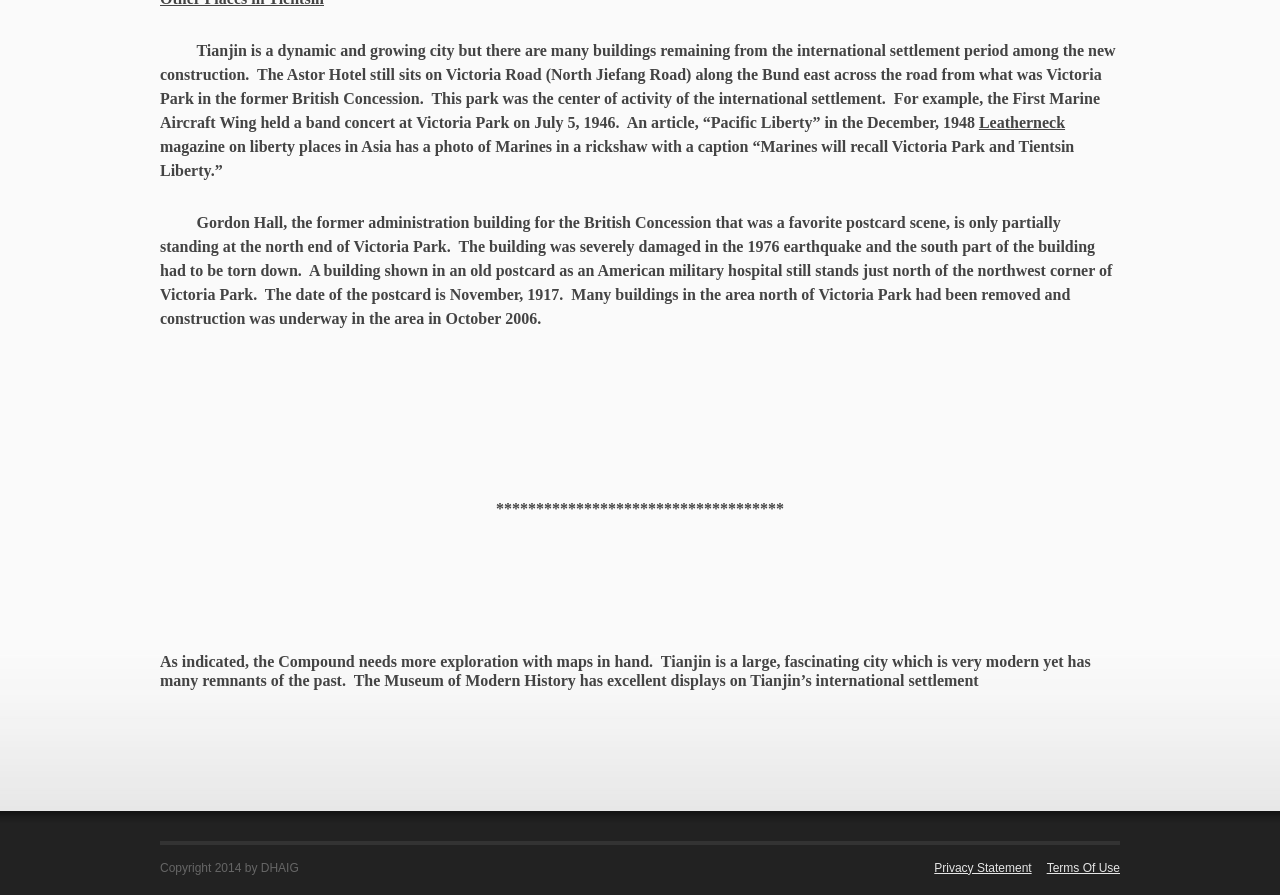What is the name of the hotel mentioned?
Please use the image to provide an in-depth answer to the question.

The text mentions 'The Astor Hotel still sits on Victoria Road (North Jiefang Road) along the Bund east across the road from what was Victoria Park in the former British Concession.' which indicates that the name of the hotel mentioned is Astor Hotel.